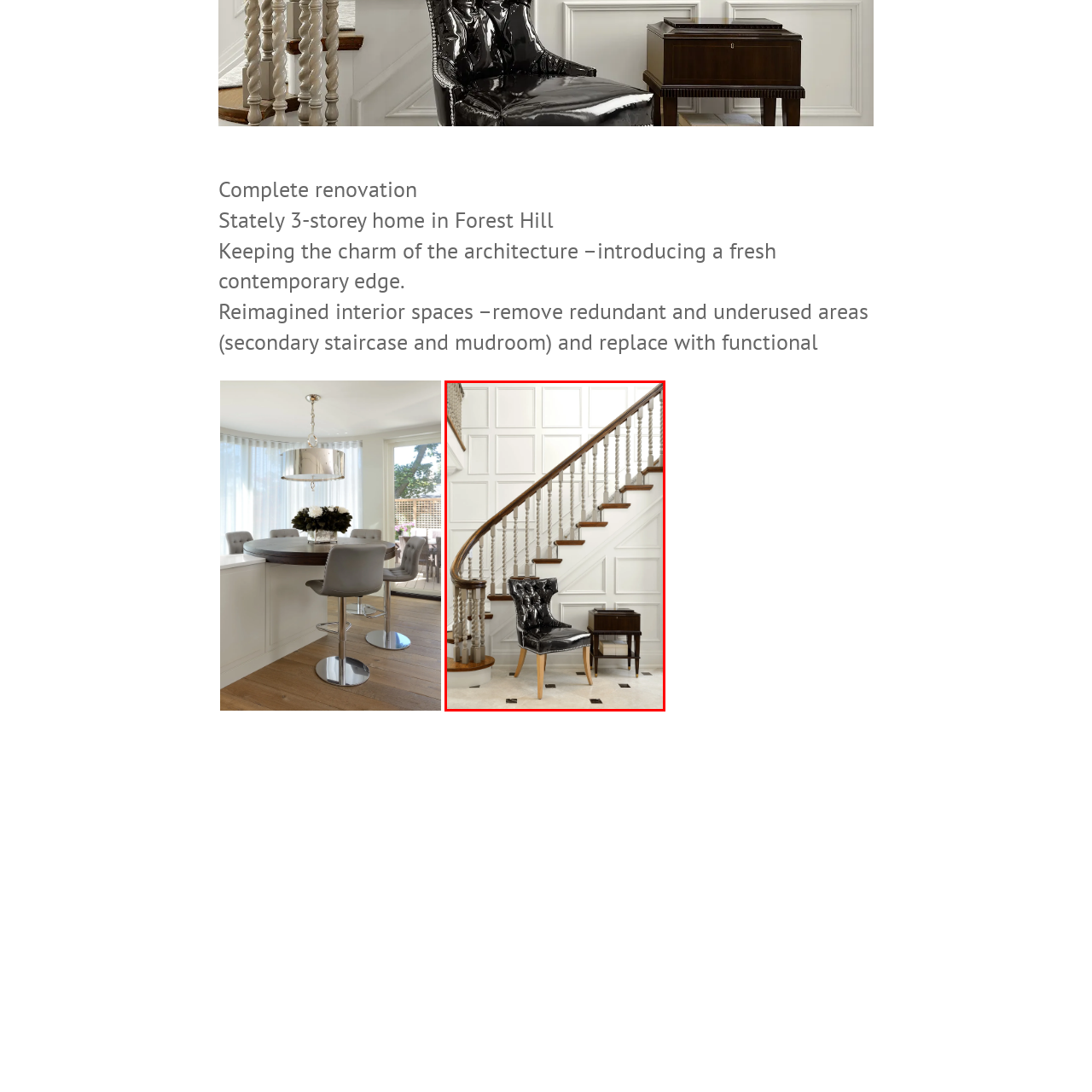Create a thorough description of the image portion outlined in red.

The image showcases a beautifully designed entryway featuring an elegant curved staircase that serves as a striking focal point. The staircase is adorned with intricately turned balusters that complement the classic aesthetic of the home, while the rich wooden handrail adds warmth to the space. 

To the left of the staircase, a stylish black chair with a glossy finish sits gracefully, offering a modern touch to the otherwise traditional design. The chair's unique upholstery enhances its visual appeal and invites guests to sit. Next to the chair, a sleek side table provides a convenient surface for placing personal items or decorative accents. 

The backdrop features a sophisticated paneled wall, painted in a crisp white, which further accentuates the architectural details of the stairway and furnishings. The light-colored floor, adorned with dark tiles, adds to the overall elegance and contemporary vibe of this stately home entryway, creating an inviting atmosphere that blends both traditional and modern elements.